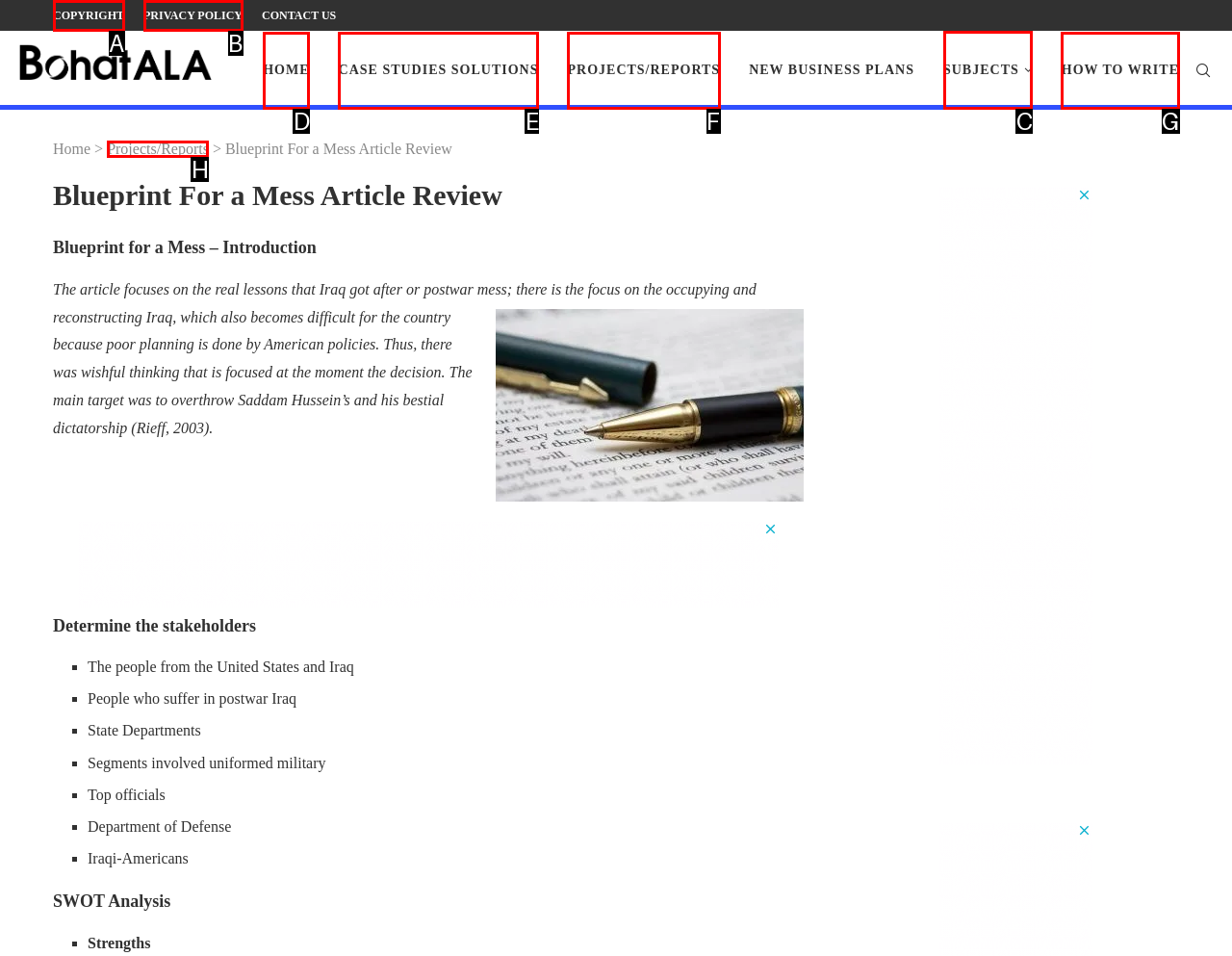Tell me which one HTML element I should click to complete the following task: Click the 'SUBJECTS' link Answer with the option's letter from the given choices directly.

C